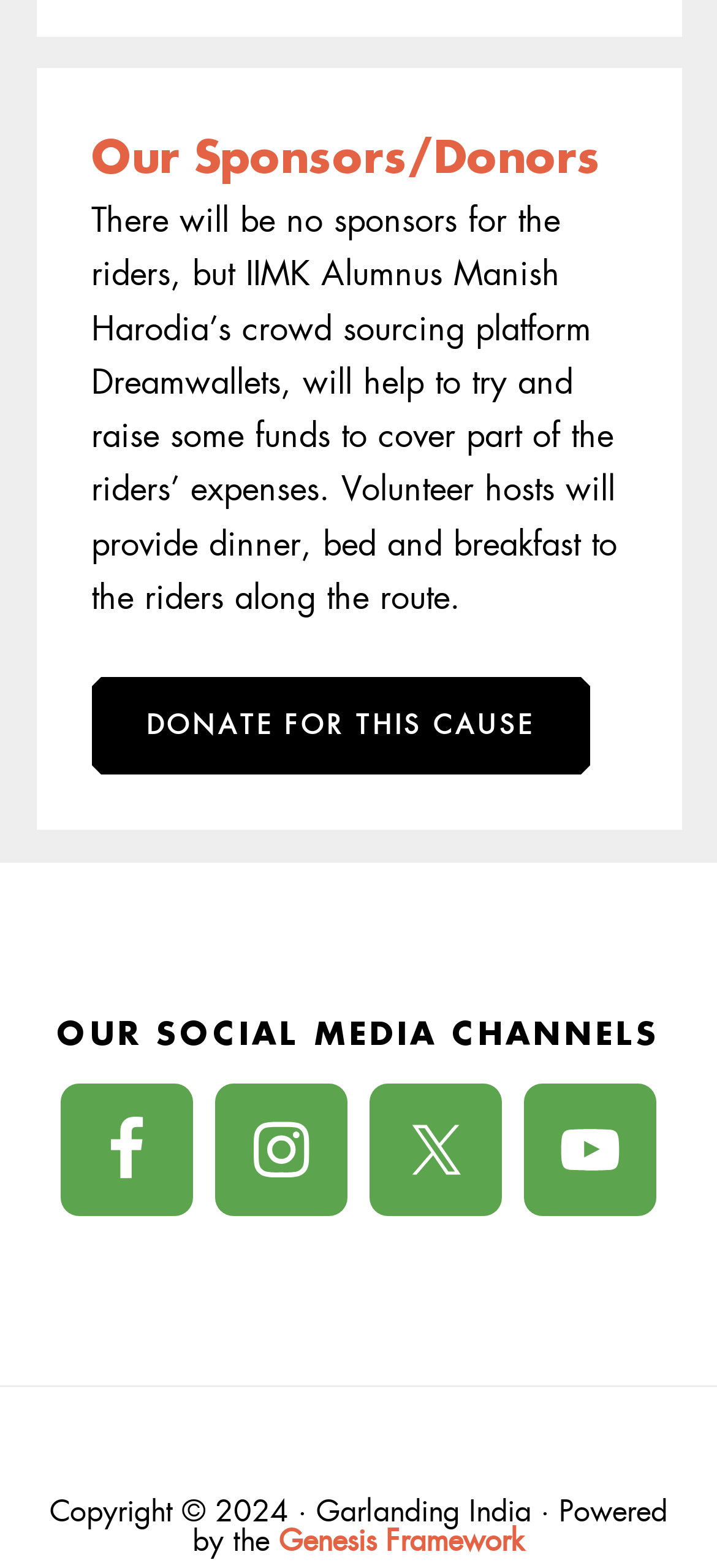Respond to the following question with a brief word or phrase:
What is the role of volunteer hosts?

Provide dinner, bed, and breakfast